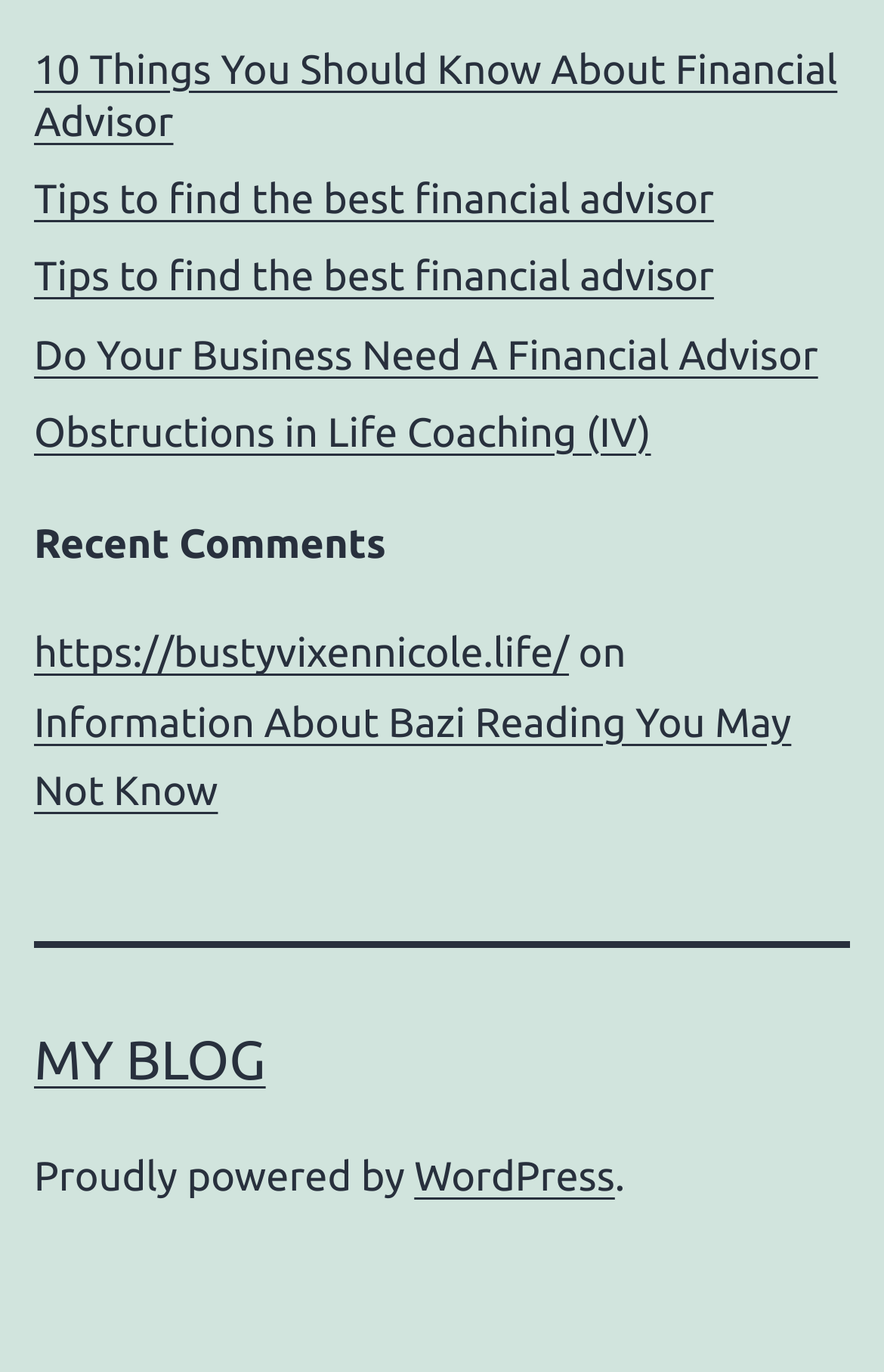Identify the bounding box coordinates of the element to click to follow this instruction: 'Visit MY BLOG'. Ensure the coordinates are four float values between 0 and 1, provided as [left, top, right, bottom].

[0.038, 0.75, 0.301, 0.795]